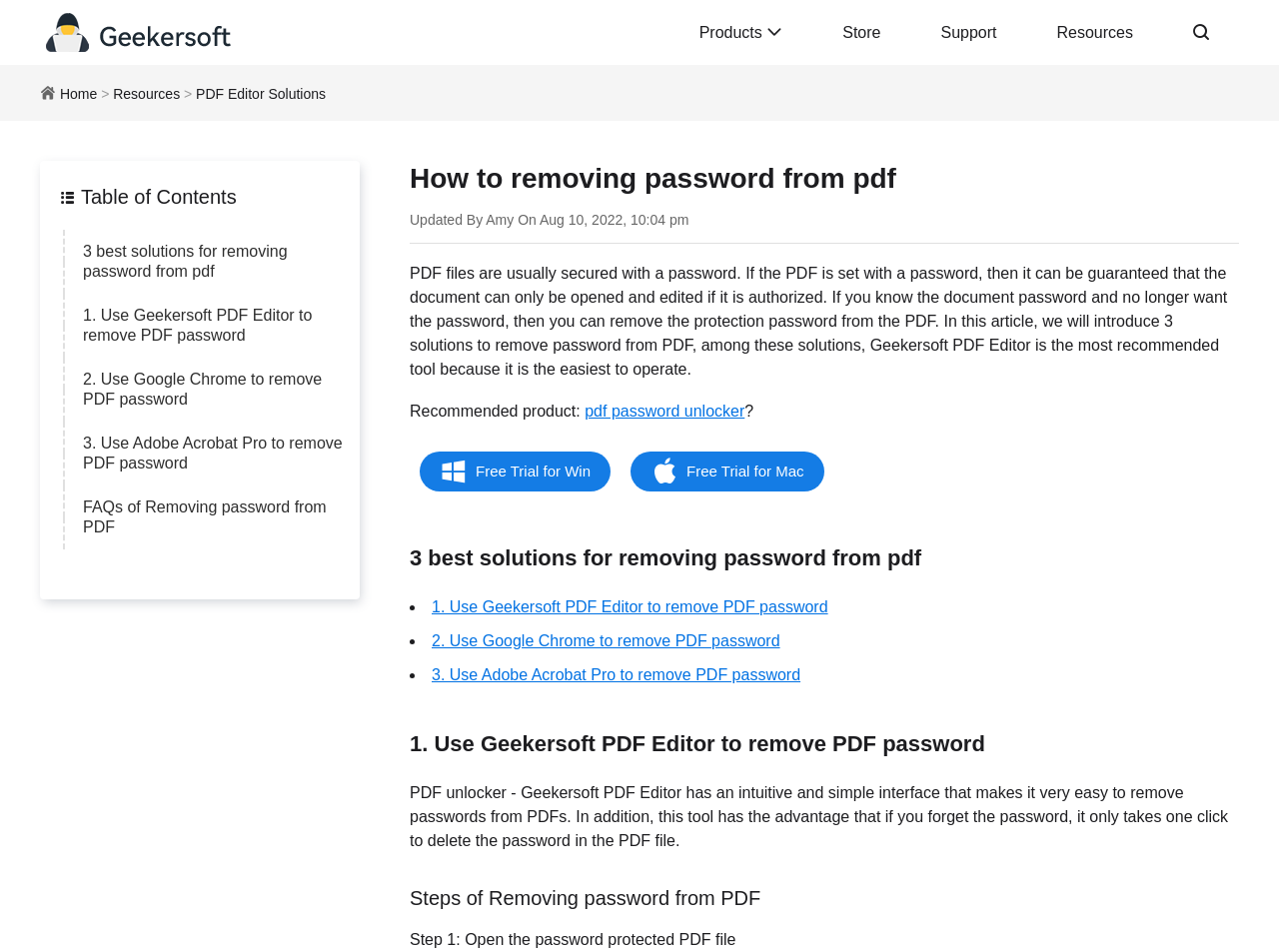Please find and report the bounding box coordinates of the element to click in order to perform the following action: "Click on the '3 best solutions for removing password from pdf' link". The coordinates should be expressed as four float numbers between 0 and 1, in the format [left, top, right, bottom].

[0.059, 0.241, 0.275, 0.308]